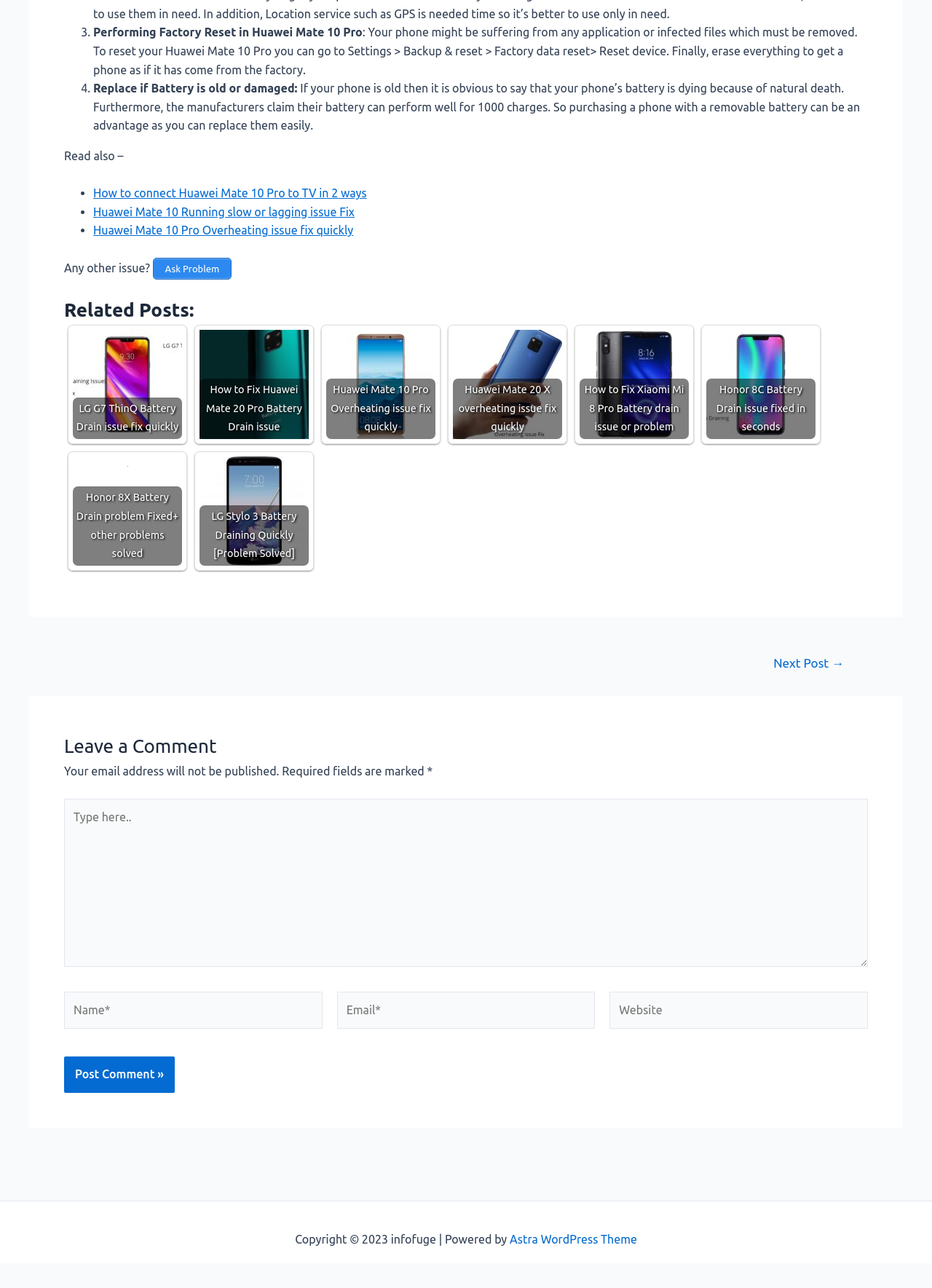Please provide a comprehensive answer to the question below using the information from the image: What is the first step to perform a factory reset on a Huawei Mate 10 Pro?

According to the instructions on the webpage, to reset a Huawei Mate 10 Pro, you need to go to Settings > Backup & reset > Factory data reset > Reset device. The first step is to go to Settings.